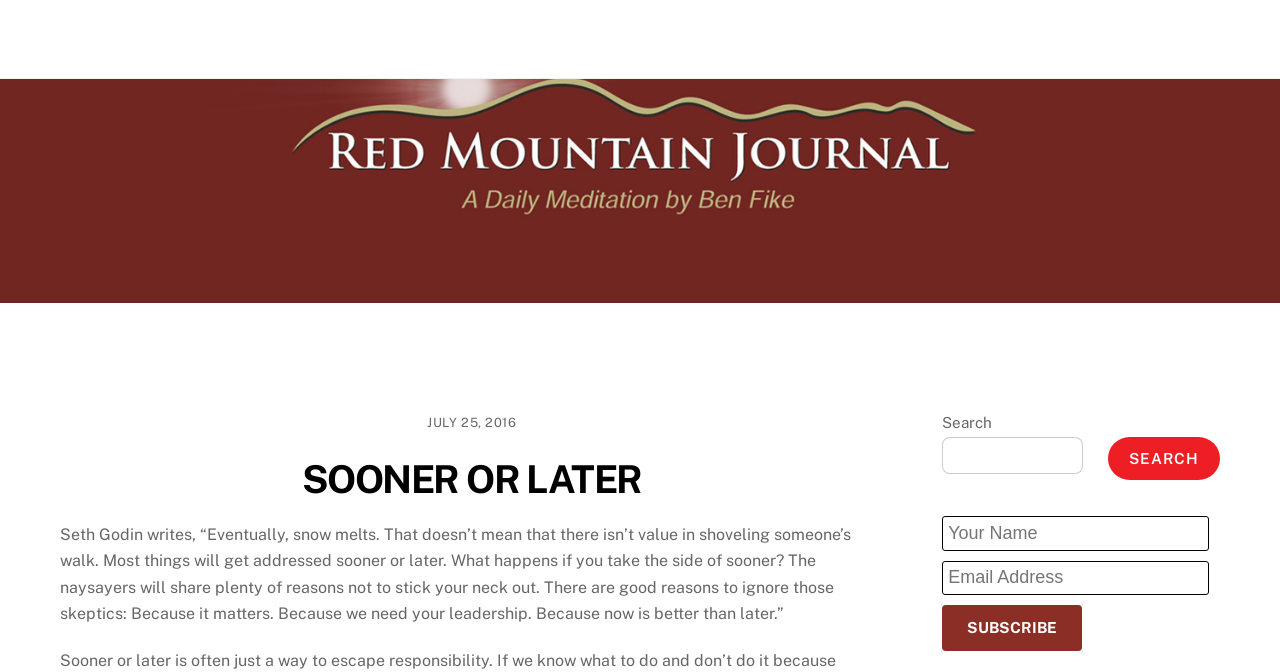How many text boxes are there for subscription?
From the image, respond with a single word or phrase.

2